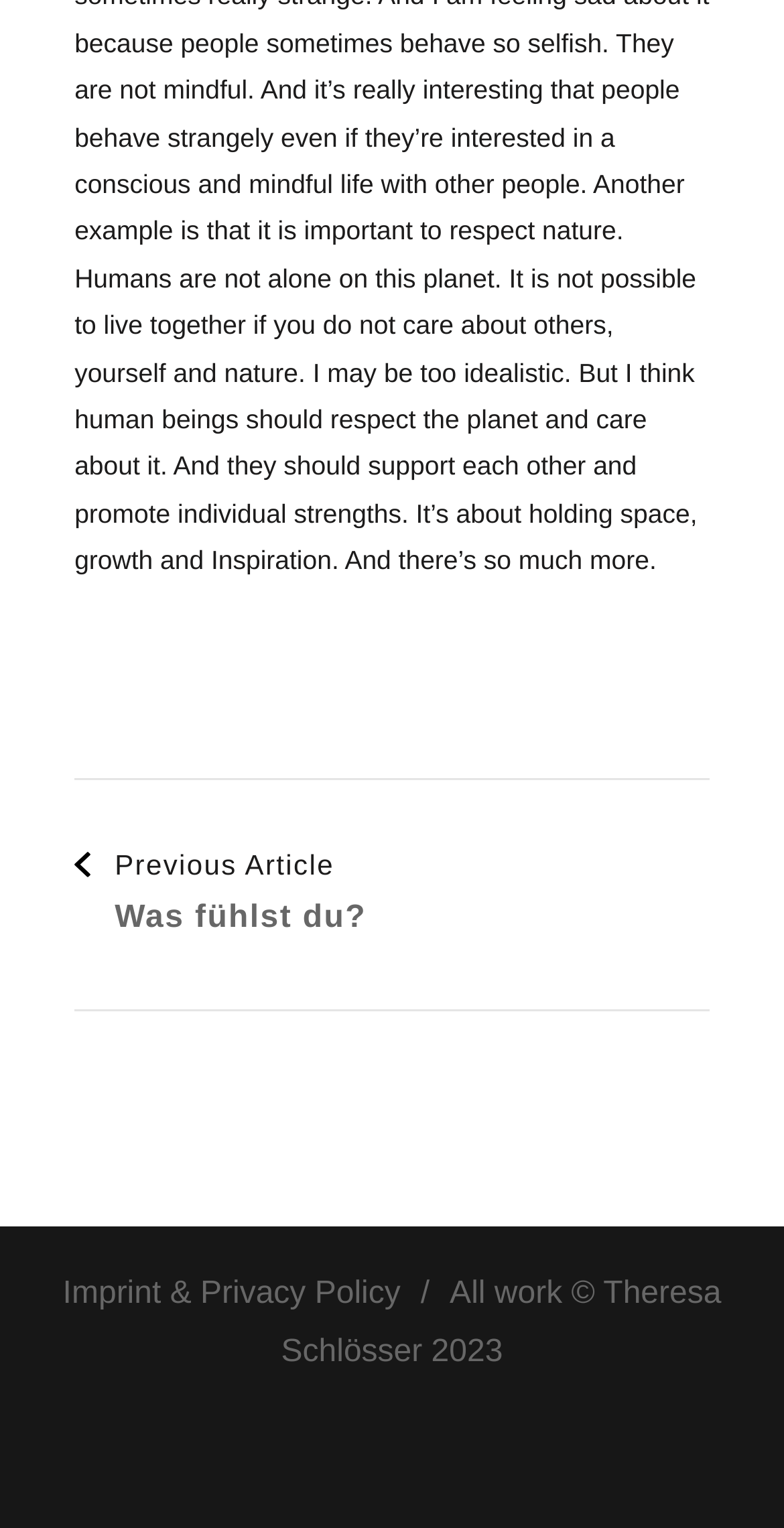Identify the bounding box of the UI element described as follows: "Imprint & Privacy Policy". Provide the coordinates as four float numbers in the range of 0 to 1 [left, top, right, bottom].

[0.08, 0.836, 0.511, 0.858]